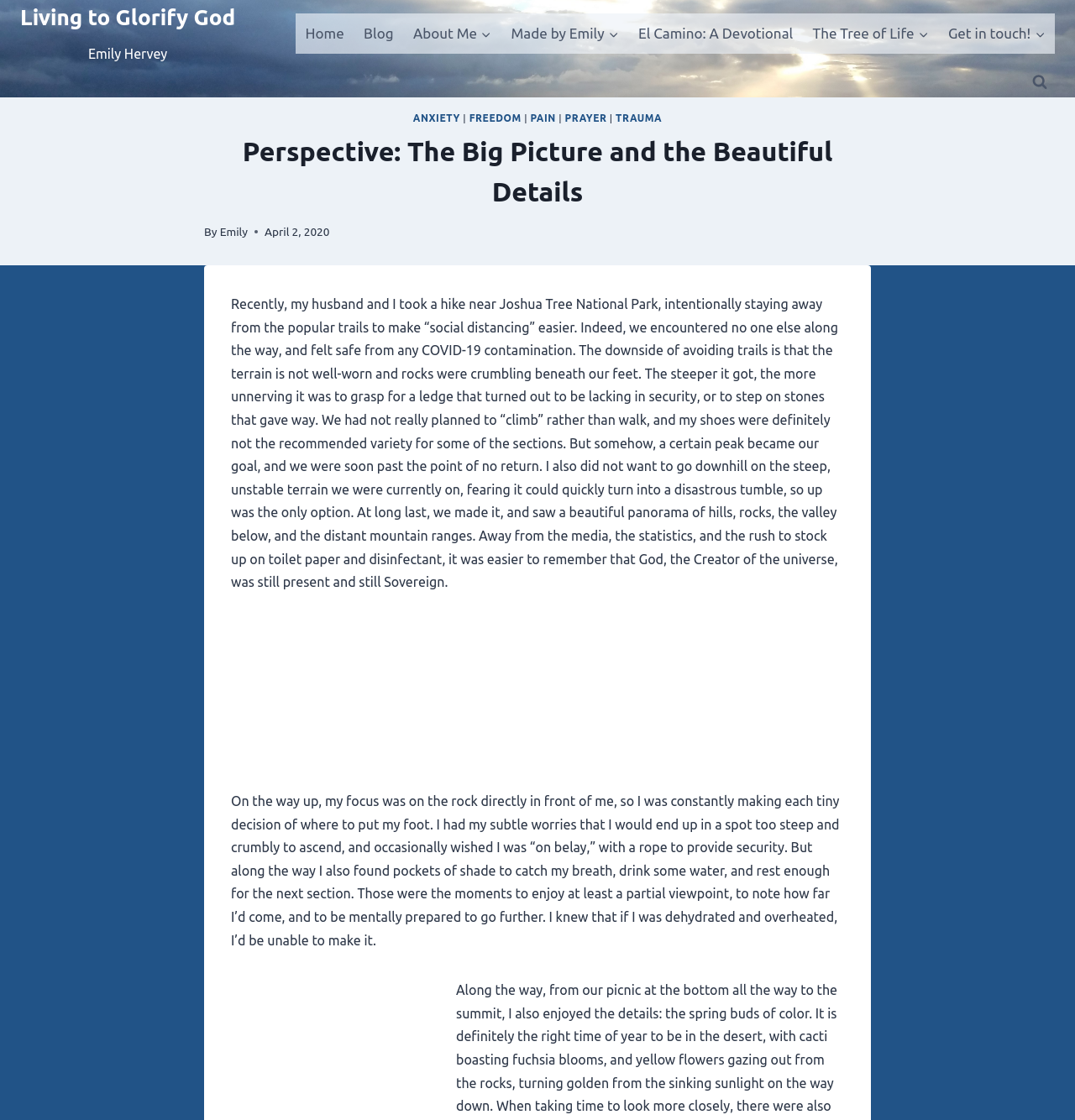Identify the bounding box for the element characterized by the following description: "Living to Glorify GodEmily Hervey".

[0.019, 0.004, 0.219, 0.056]